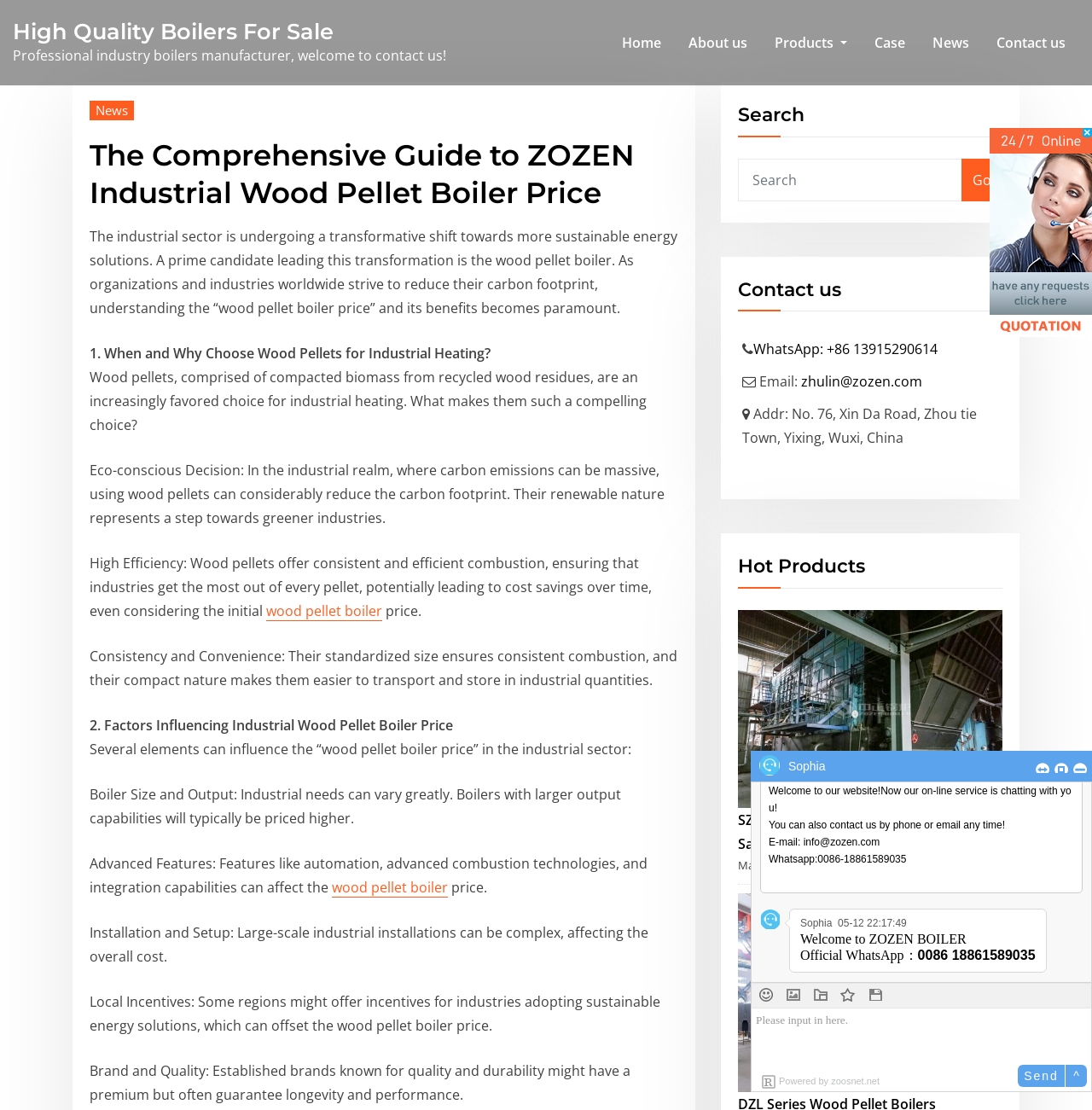What is the main topic of this webpage?
Kindly give a detailed and elaborate answer to the question.

Based on the webpage content, the main topic is about wood pellet boilers, specifically discussing their benefits, factors influencing their price, and related industrial applications.